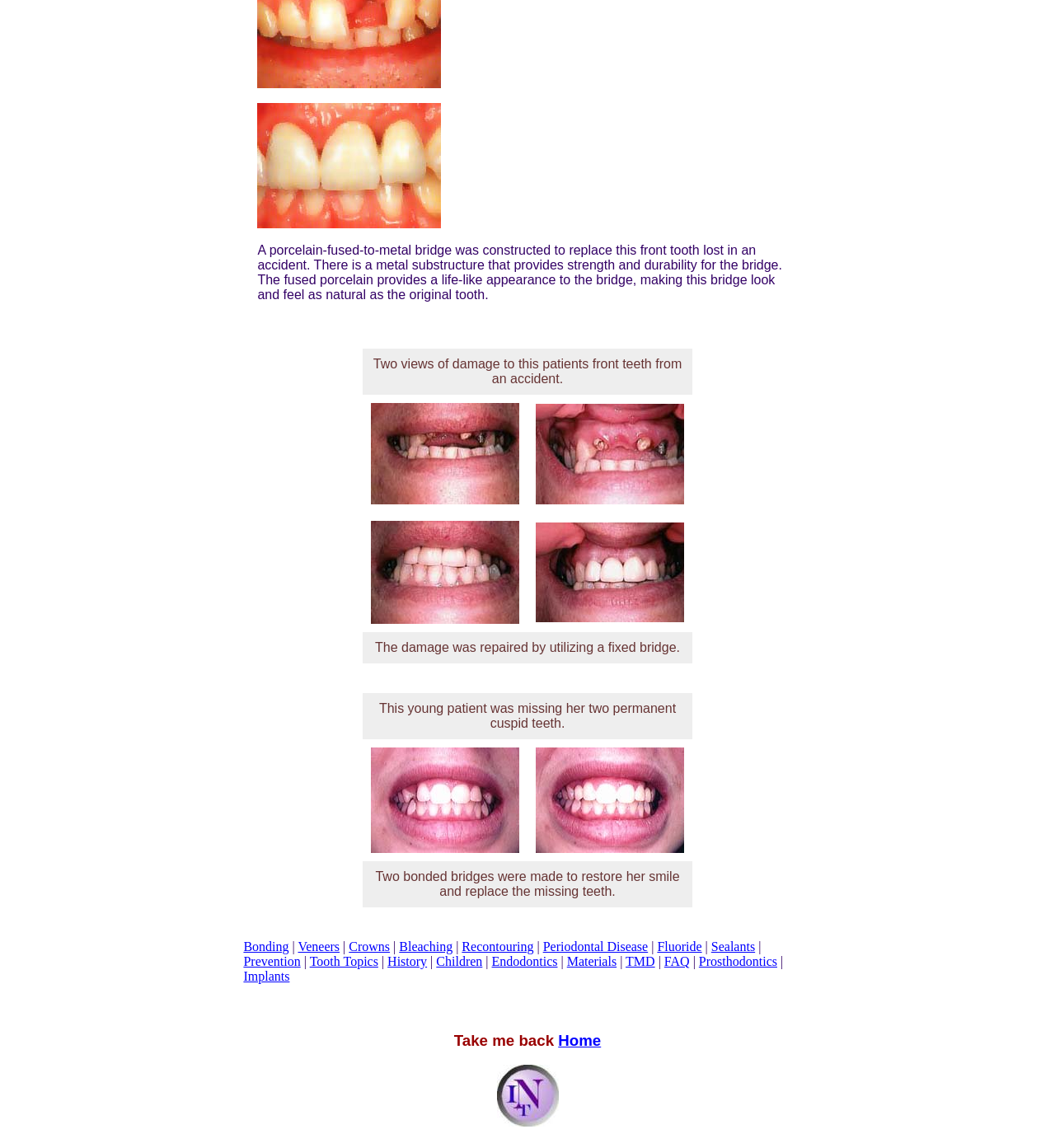What is the material used for the substructure of the bridge?
Respond to the question with a well-detailed and thorough answer.

The webpage explains that the fixed bridge has a metal substructure that provides strength and durability, and fused porcelain for a life-like appearance.